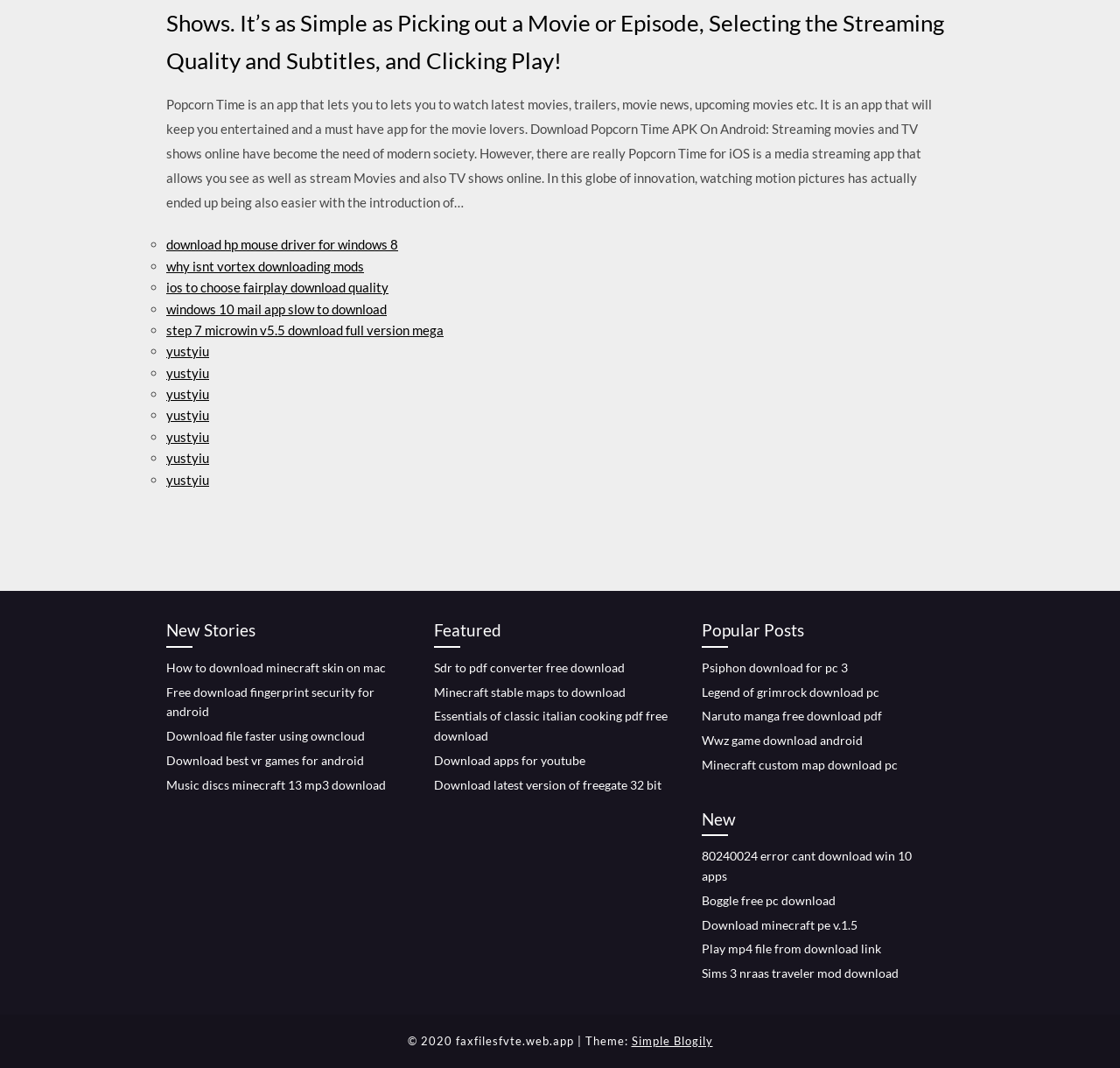What is the purpose of the links on the webpage?
Using the image, elaborate on the answer with as much detail as possible.

The links on the webpage appear to provide information on how to download various files, apps, and games, such as Minecraft skins, fingerprint security for Android, and VR games for Android, among others.